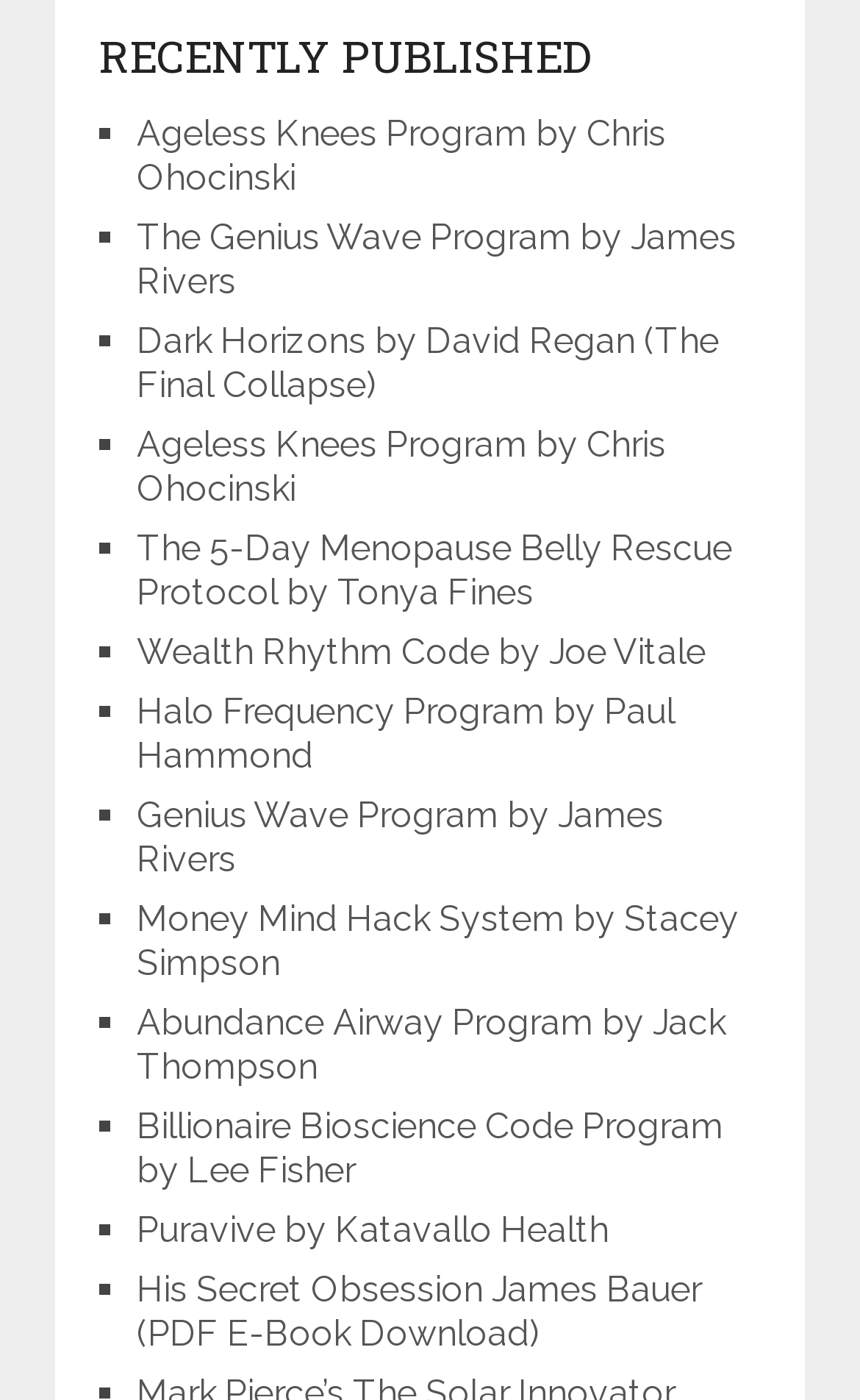Highlight the bounding box coordinates of the element you need to click to perform the following instruction: "Read about His Secret Obsession James Bauer."

[0.159, 0.906, 0.815, 0.968]